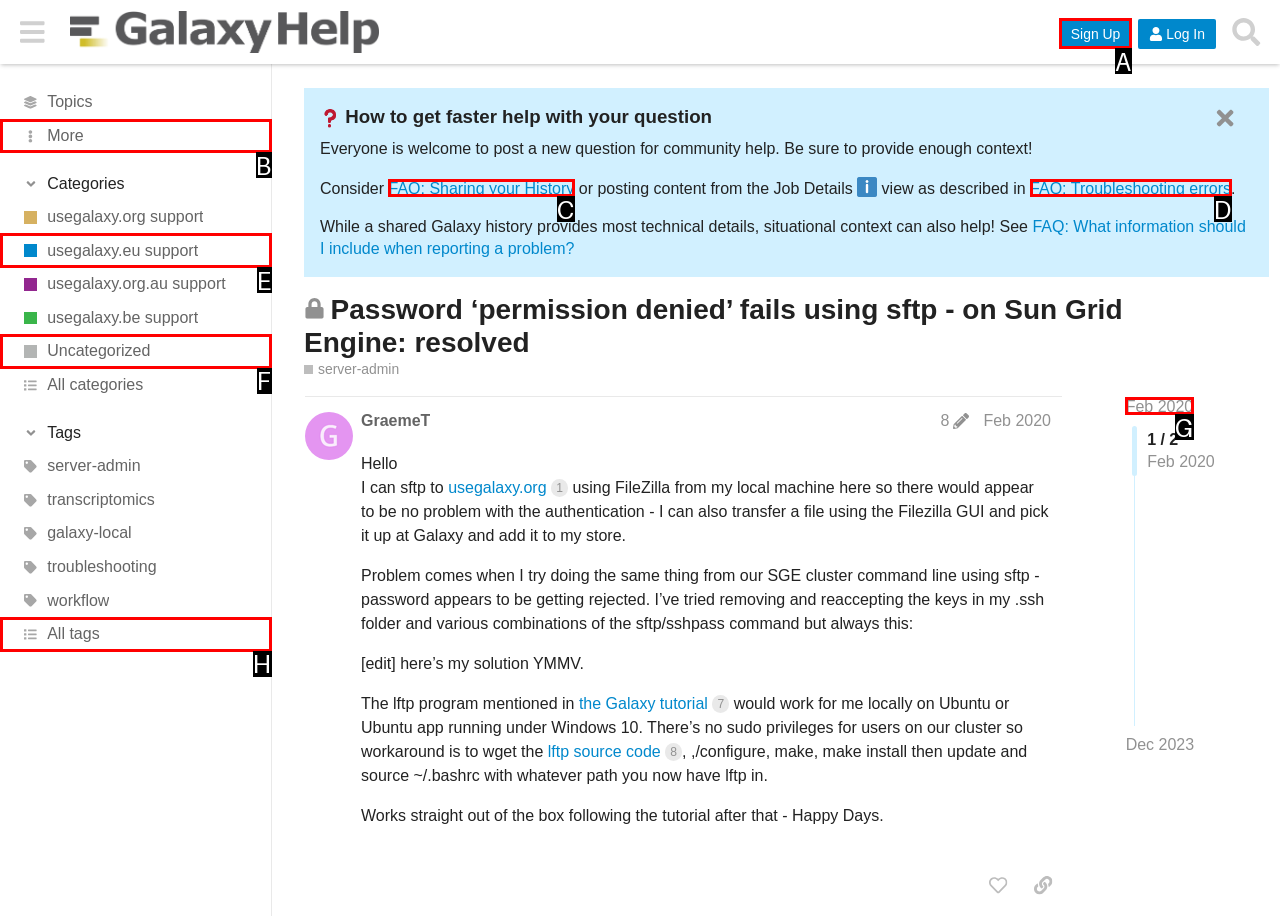From the given choices, indicate the option that best matches: FAQ: Sharing your History
State the letter of the chosen option directly.

C